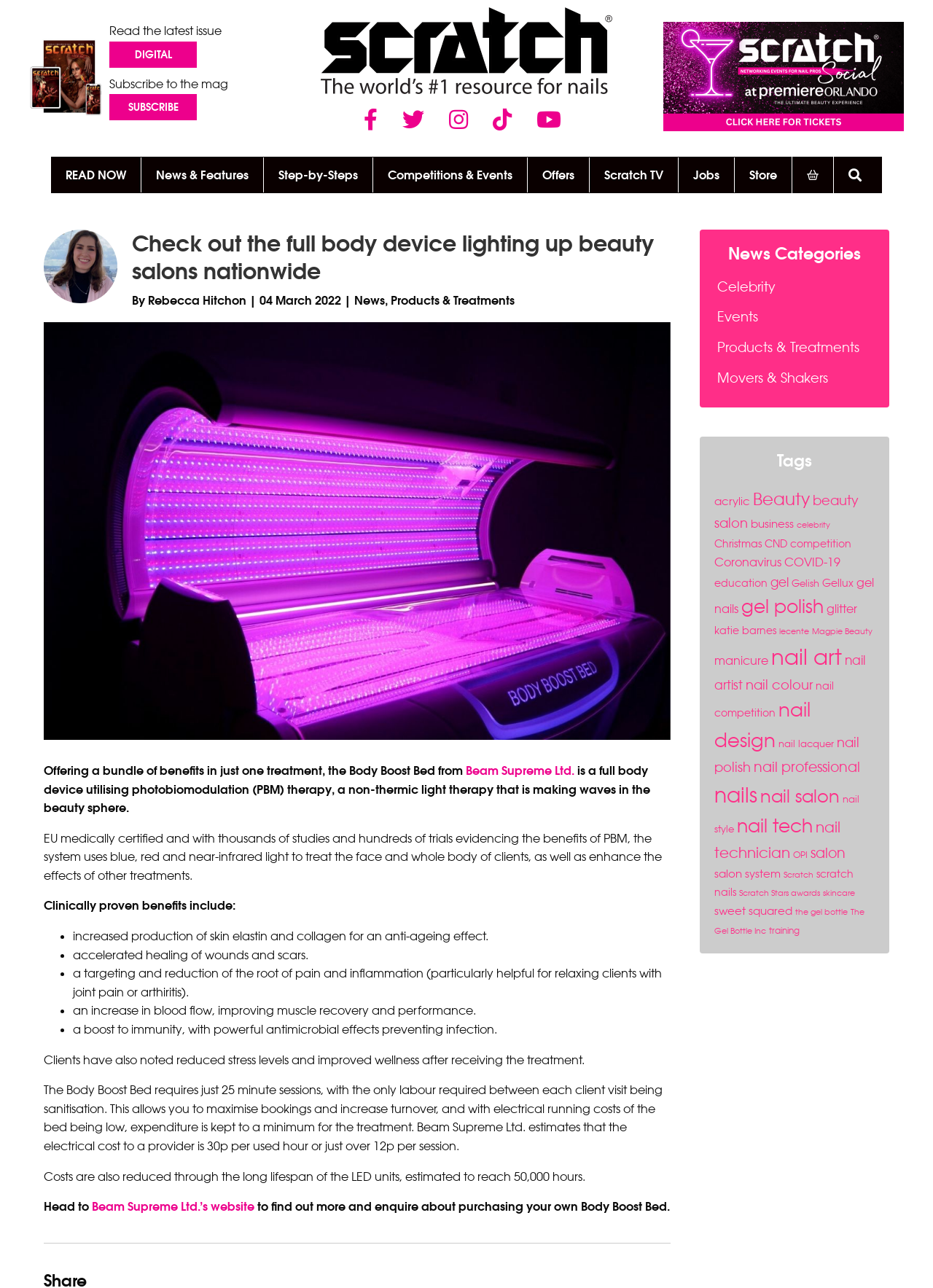Provide the bounding box coordinates for the UI element that is described as: "Coronavirus".

[0.766, 0.43, 0.838, 0.442]